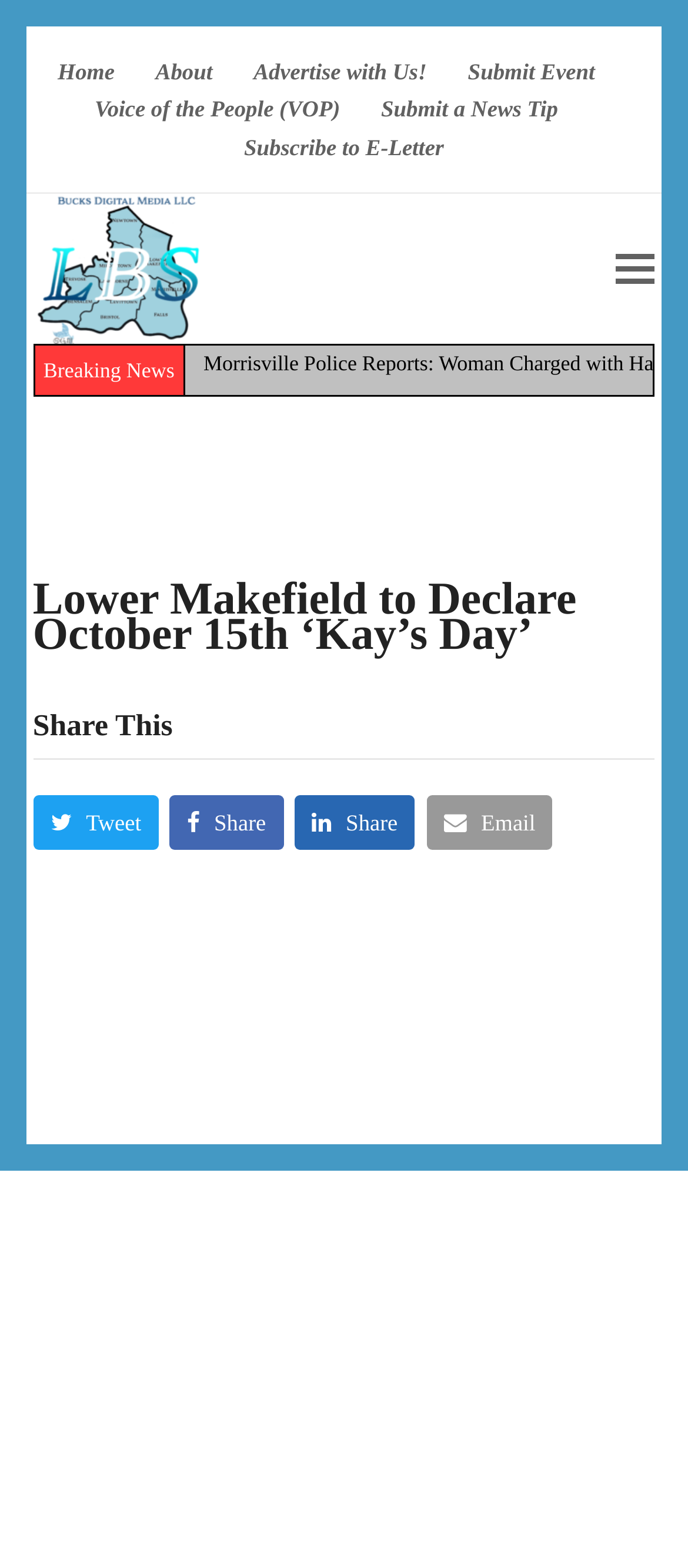Please determine the primary heading and provide its text.

Lower Makefield to Declare October 15th ‘Kay’s Day’